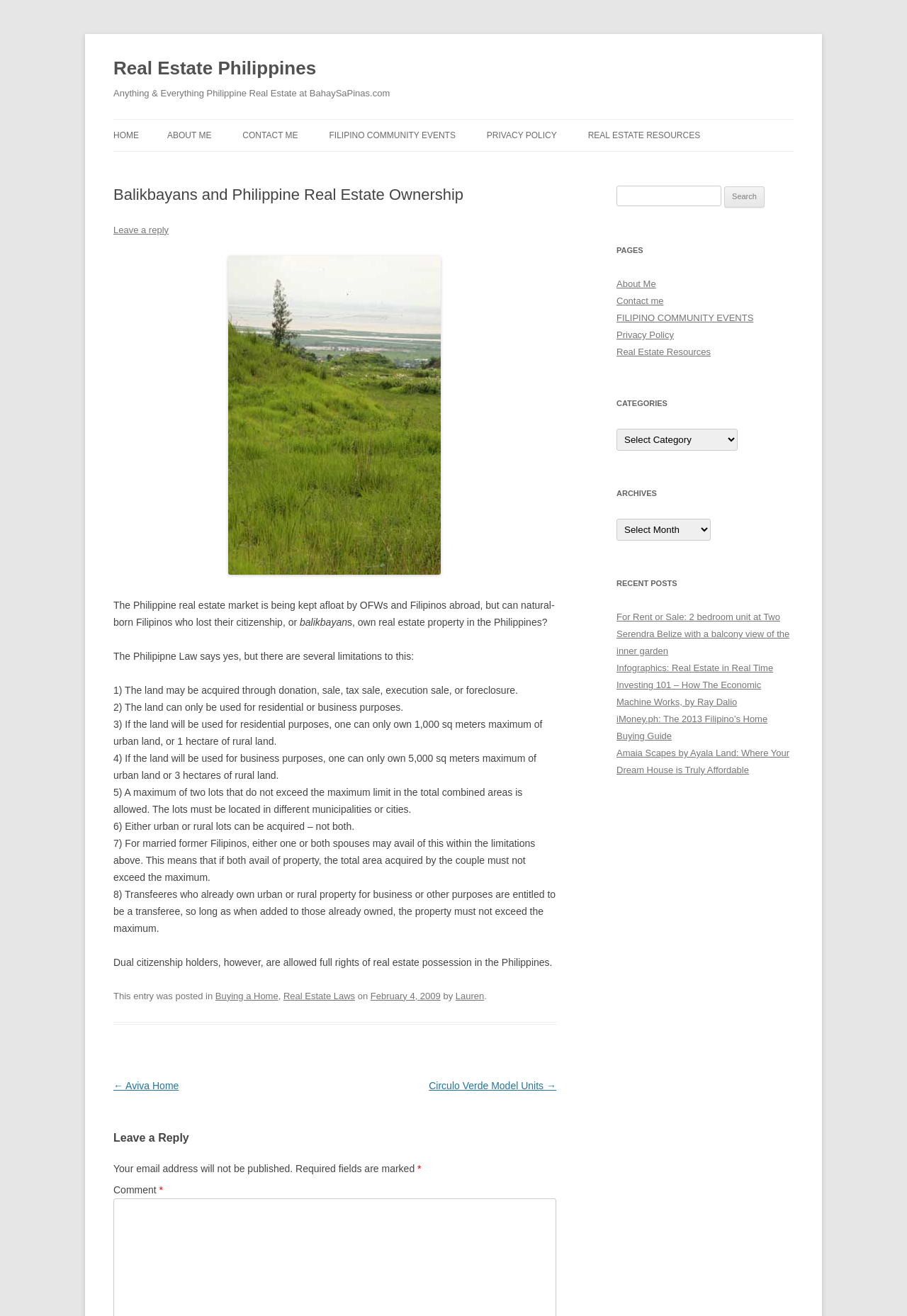Offer an in-depth caption of the entire webpage.

The webpage is about real estate in the Philippines, specifically discussing the ownership rights of balikbayans, or natural-born Filipinos who have lost their citizenship. The page has a header section with a logo and a navigation menu with links to various sections of the website, including "HOME", "ABOUT ME", "CONTACT ME", and others.

Below the header, there is a main article section with a heading "Balikbayans and Philippine Real Estate Ownership". The article discusses the Philippine real estate market and the rights of balikbayans to own property in the Philippines. The text is divided into several paragraphs, with headings and bullet points outlining the limitations and conditions for balikbayans to acquire property.

To the right of the main article section, there is a sidebar with several sections, including a search bar, a list of pages, categories, archives, and recent posts. The recent posts section lists several article titles with links to the full articles.

At the bottom of the page, there is a footer section with a copyright notice and links to related articles. The page also has an image related to the article topic.

Overall, the webpage is well-organized and easy to navigate, with a clear structure and relevant content for those interested in Philippine real estate and the rights of balikbayans.